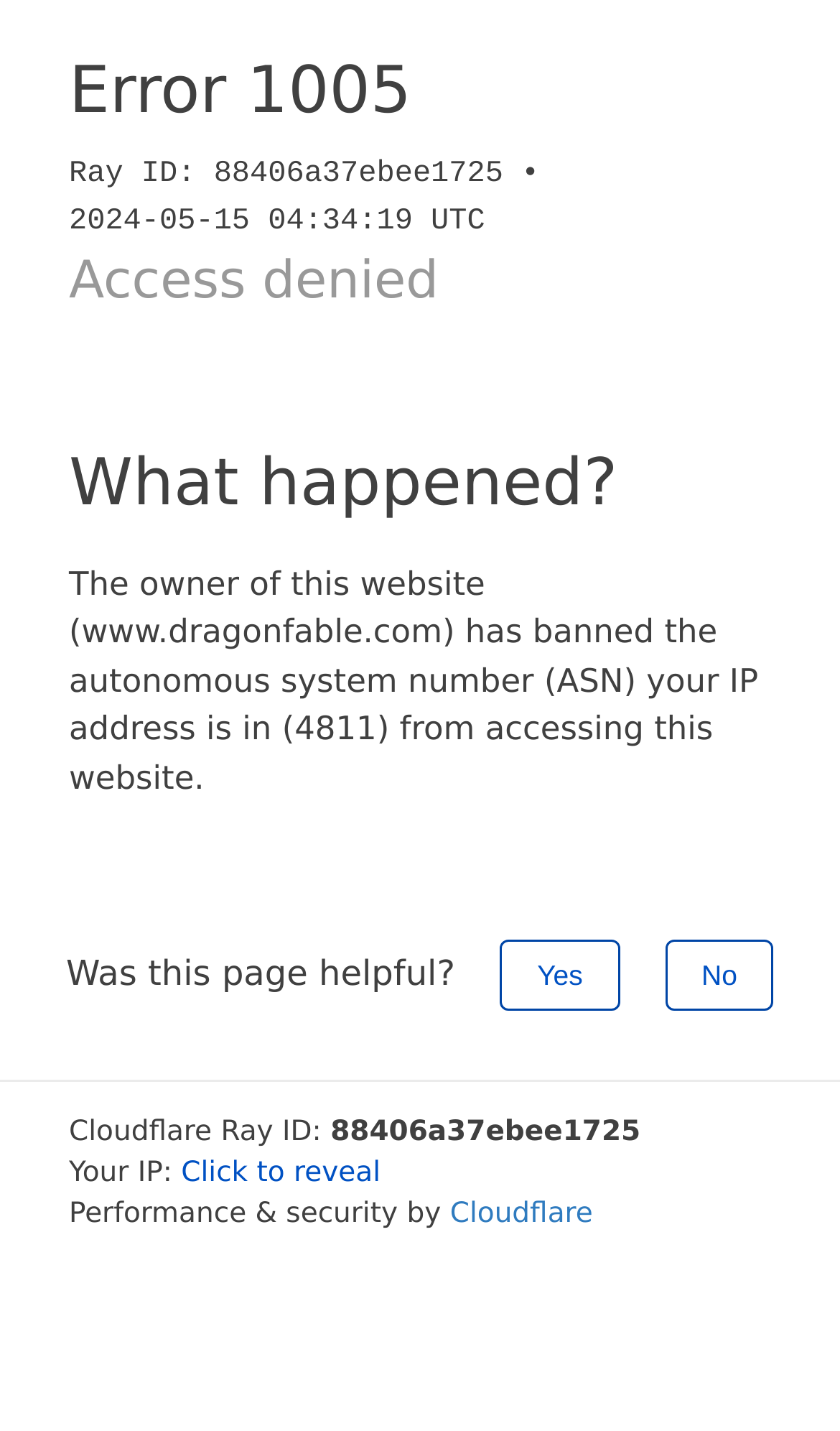Provide a short answer to the following question with just one word or phrase: What is the error code?

1005